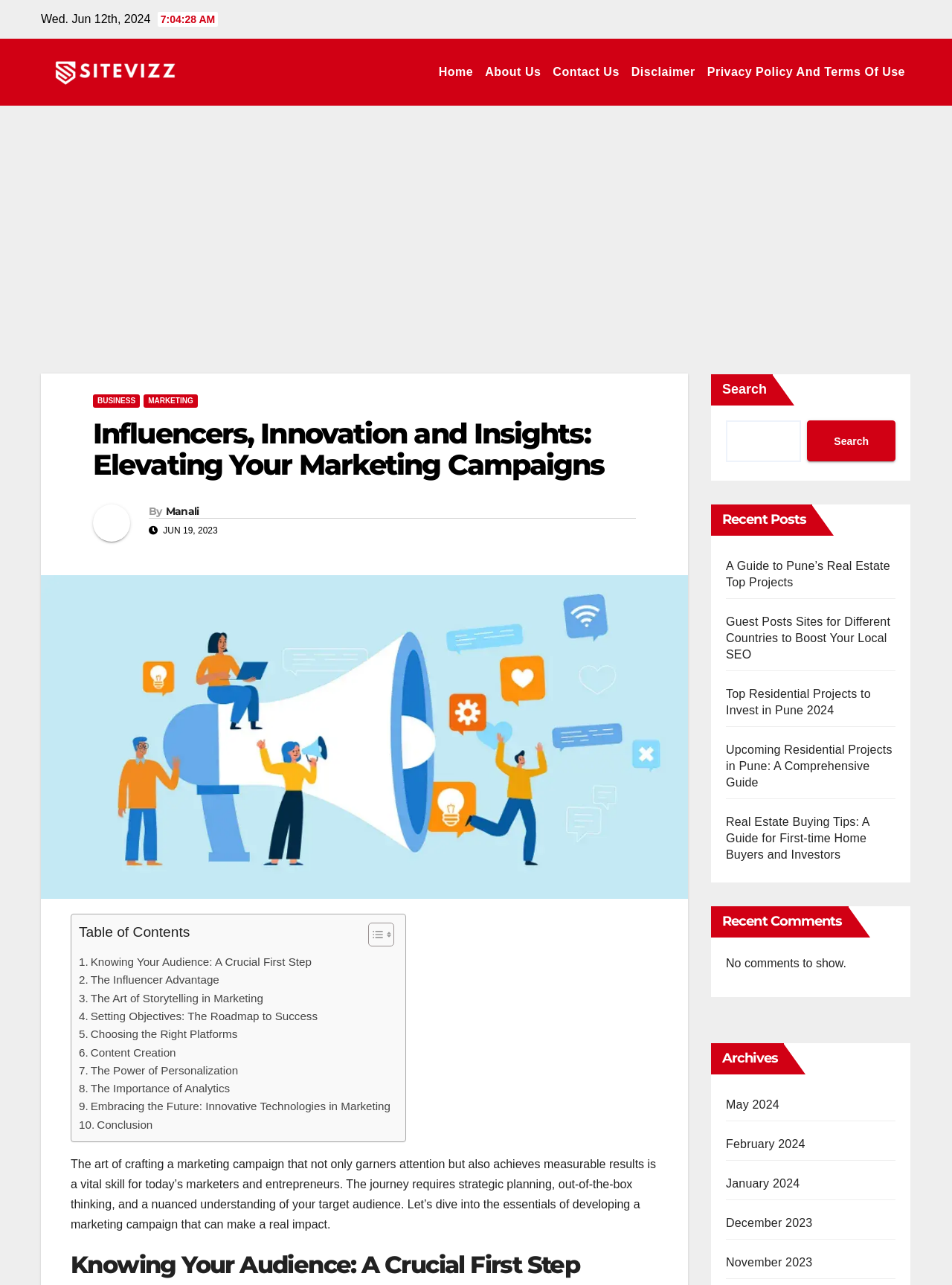Examine the image carefully and respond to the question with a detailed answer: 
What is the date displayed at the top of the webpage?

I found the date 'Wed. Jun 12th, 2024' at the top of the webpage, which is displayed as a static text element.